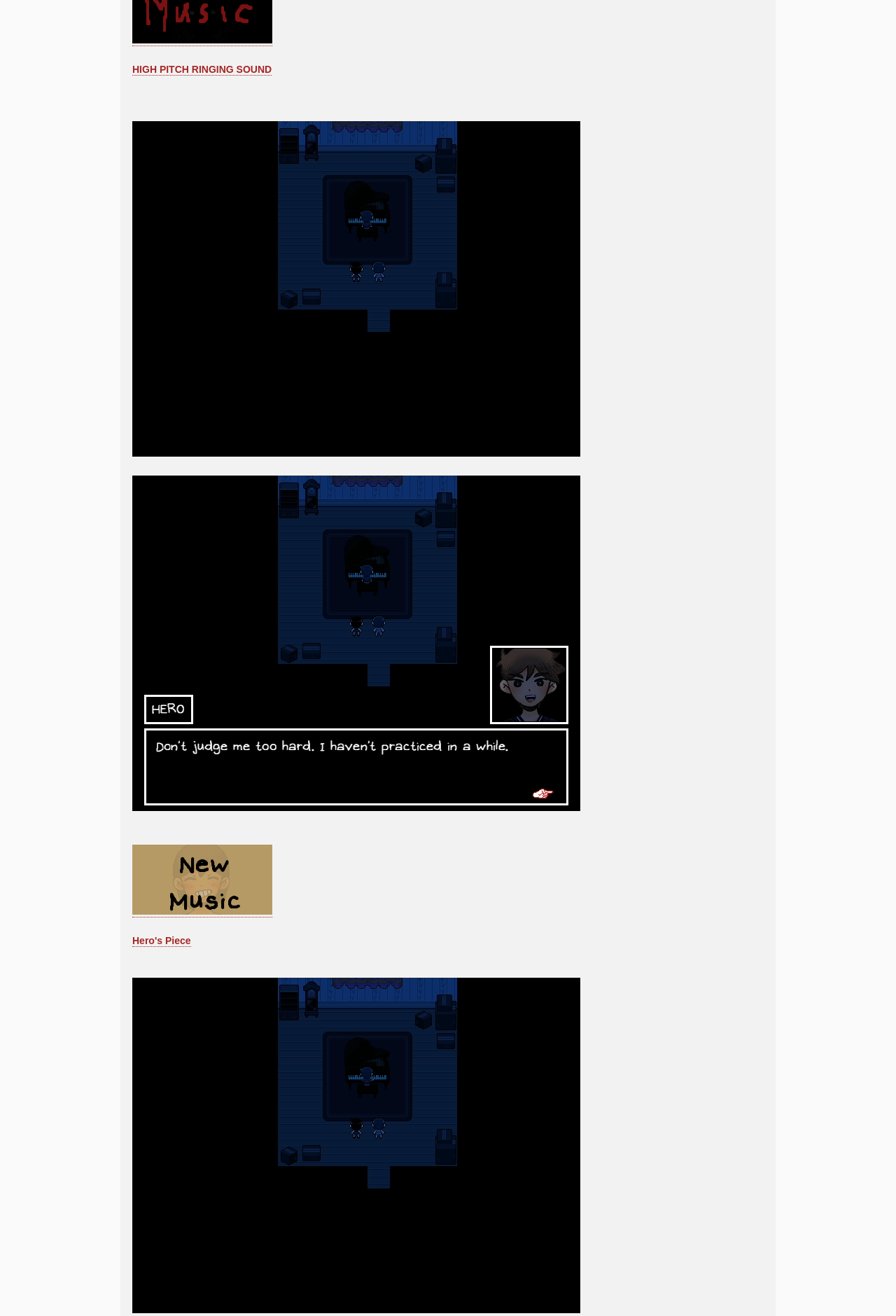Locate the bounding box of the UI element with the following description: "Hero's Piece".

[0.148, 0.71, 0.213, 0.719]